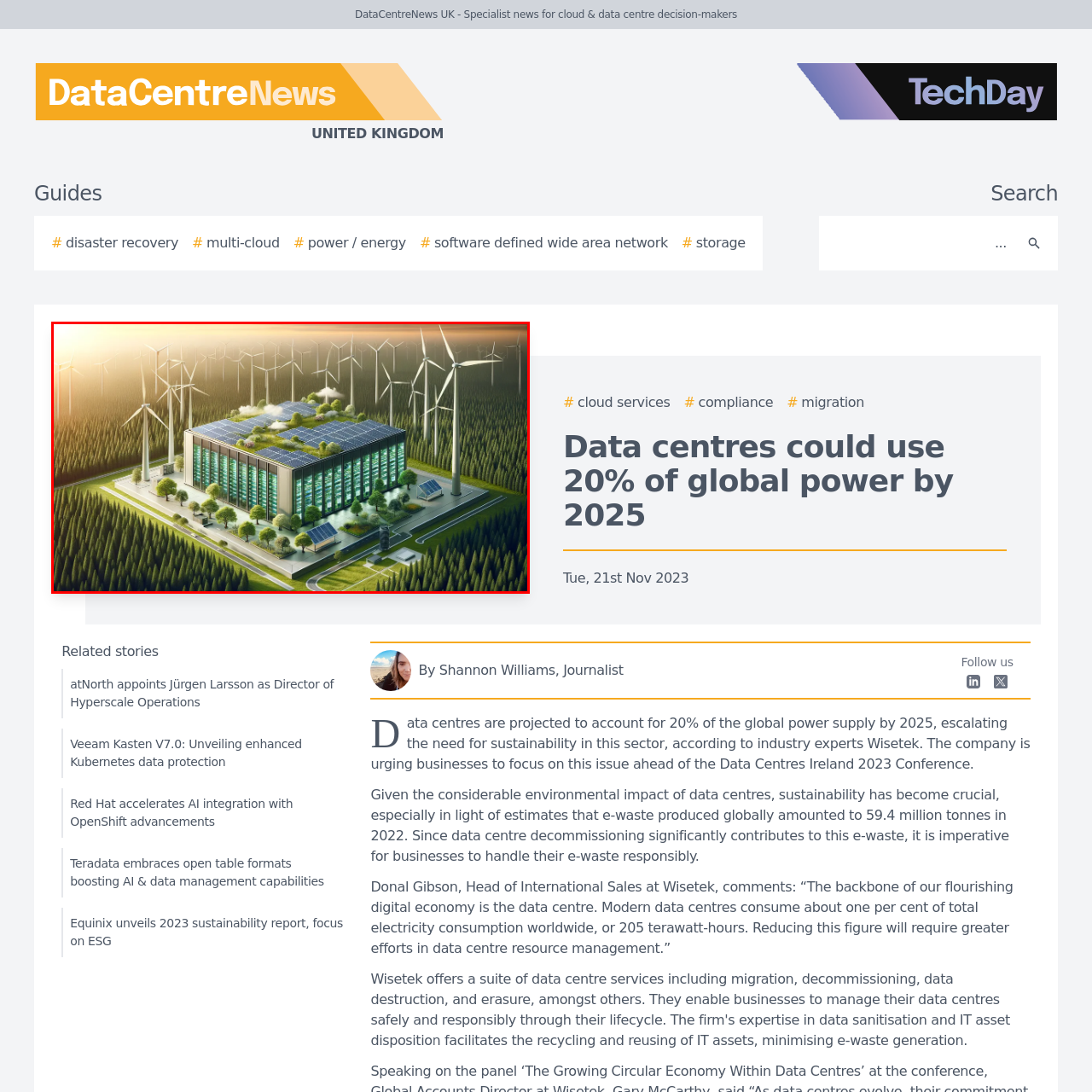Concentrate on the image inside the red border and answer the question in one word or phrase: 
What is the purpose of the wind turbines in the background?

to symbolize wind power